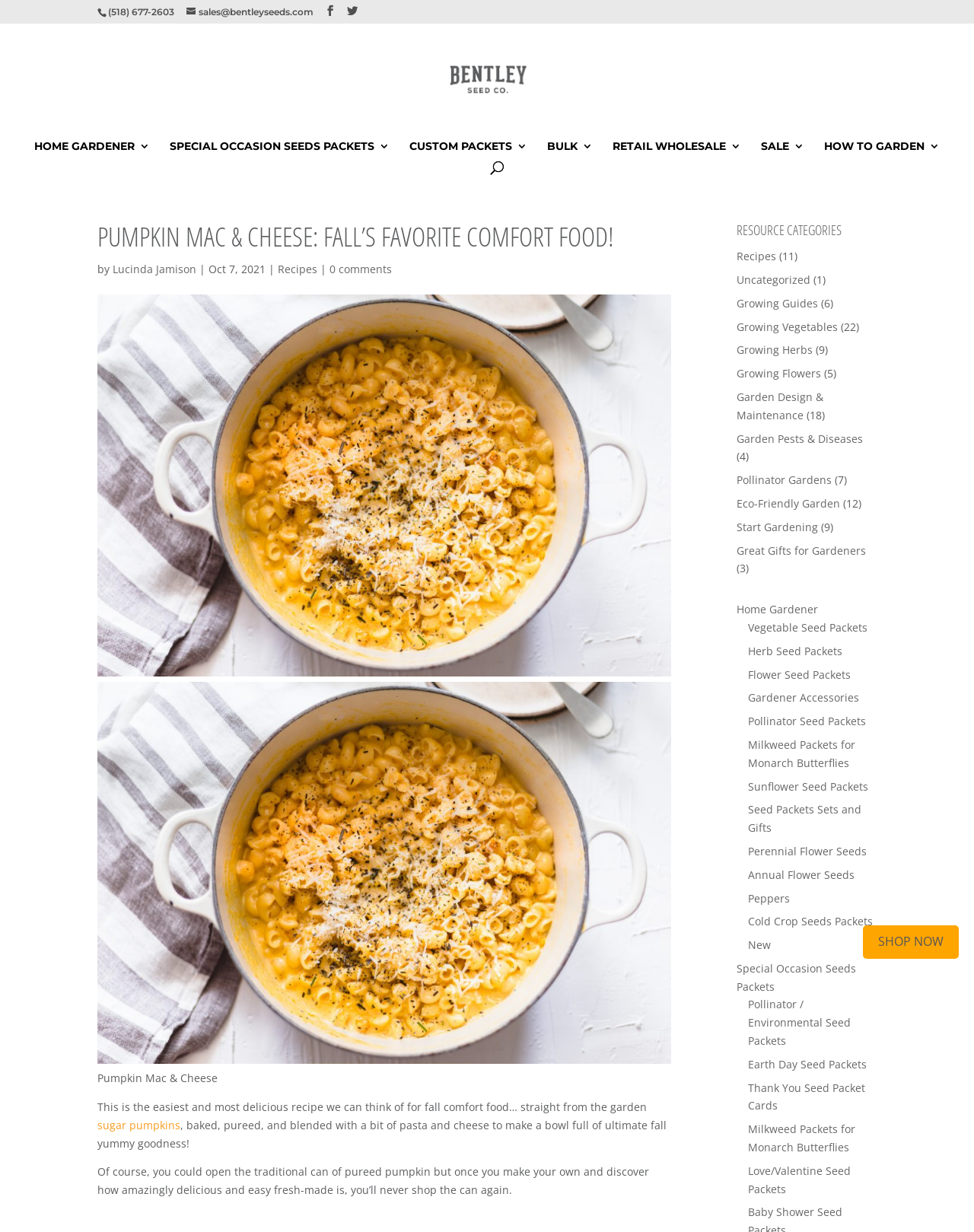Please give a succinct answer using a single word or phrase:
How many resource categories are listed?

12